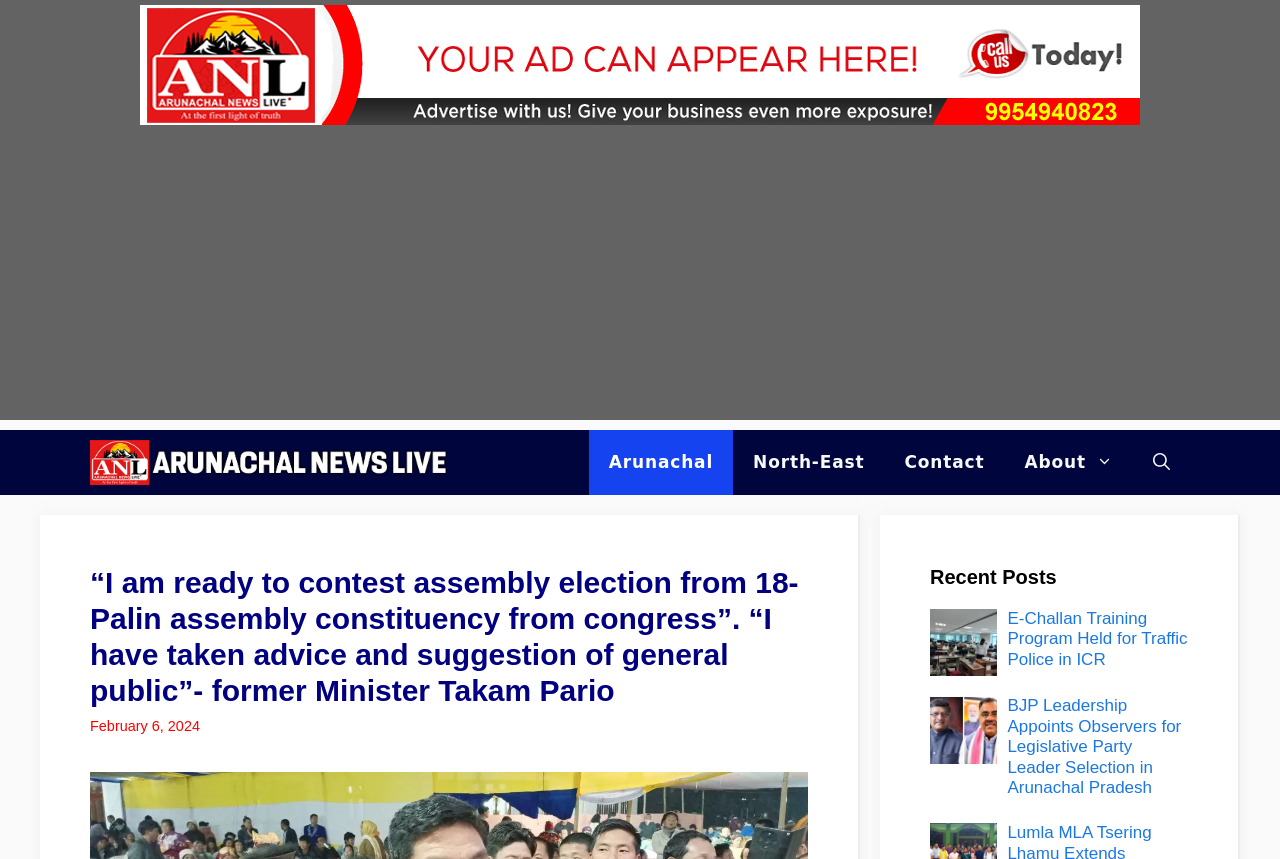Respond to the following question using a concise word or phrase: 
What is the name of the news website?

Arunachal News Live